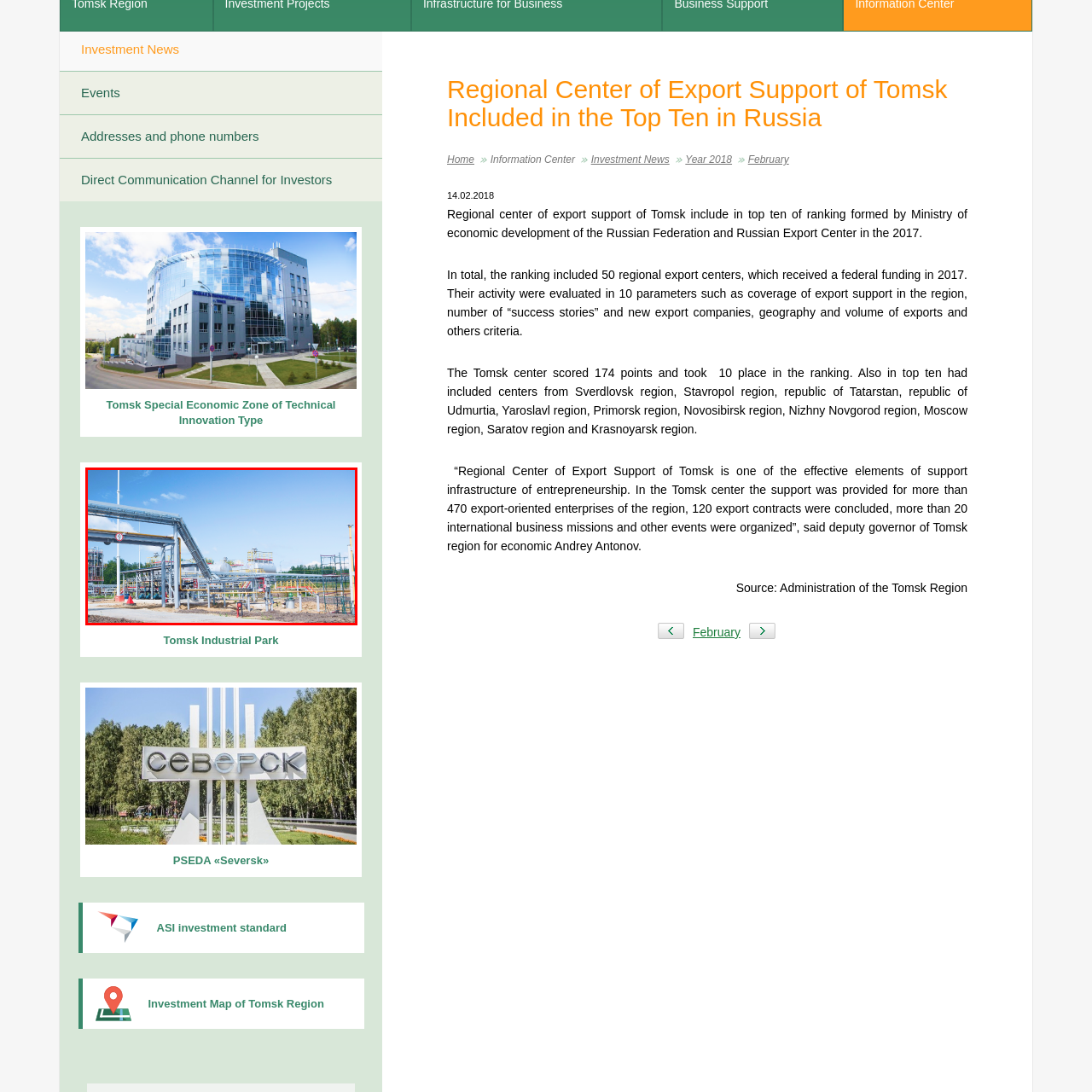Explain in detail what is happening in the image enclosed by the red border.

The image showcases an industrial landscape characterized by a complex network of pipes and equipment, typical of a gas processing facility. Bright sunlight illuminates the scene, highlighting the metallic structures against a clear blue sky. Various components of the operation are visible, including pipelines that transport gas, storage tanks, and other machinery crucial for processing. This facility represents a significant part of the infrastructure related to gas extraction and processing in the Tomsk region, which is a key area for energy and industrial development. The ongoing investments in such facilities reflect the region's commitment to enhancing its economic capabilities and supporting local enterprises.